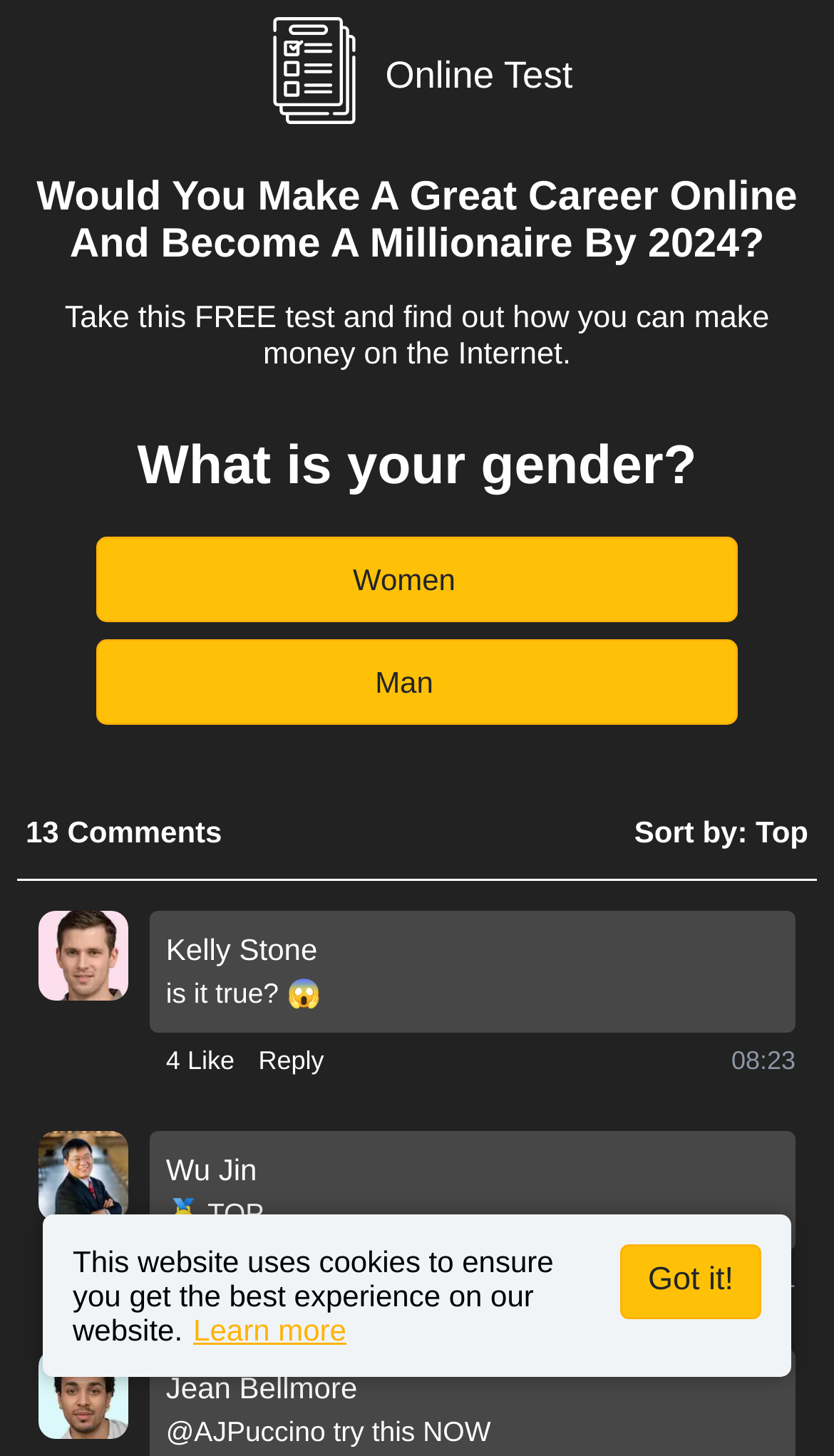What is the question being asked in the survey?
Using the visual information from the image, give a one-word or short-phrase answer.

Gender